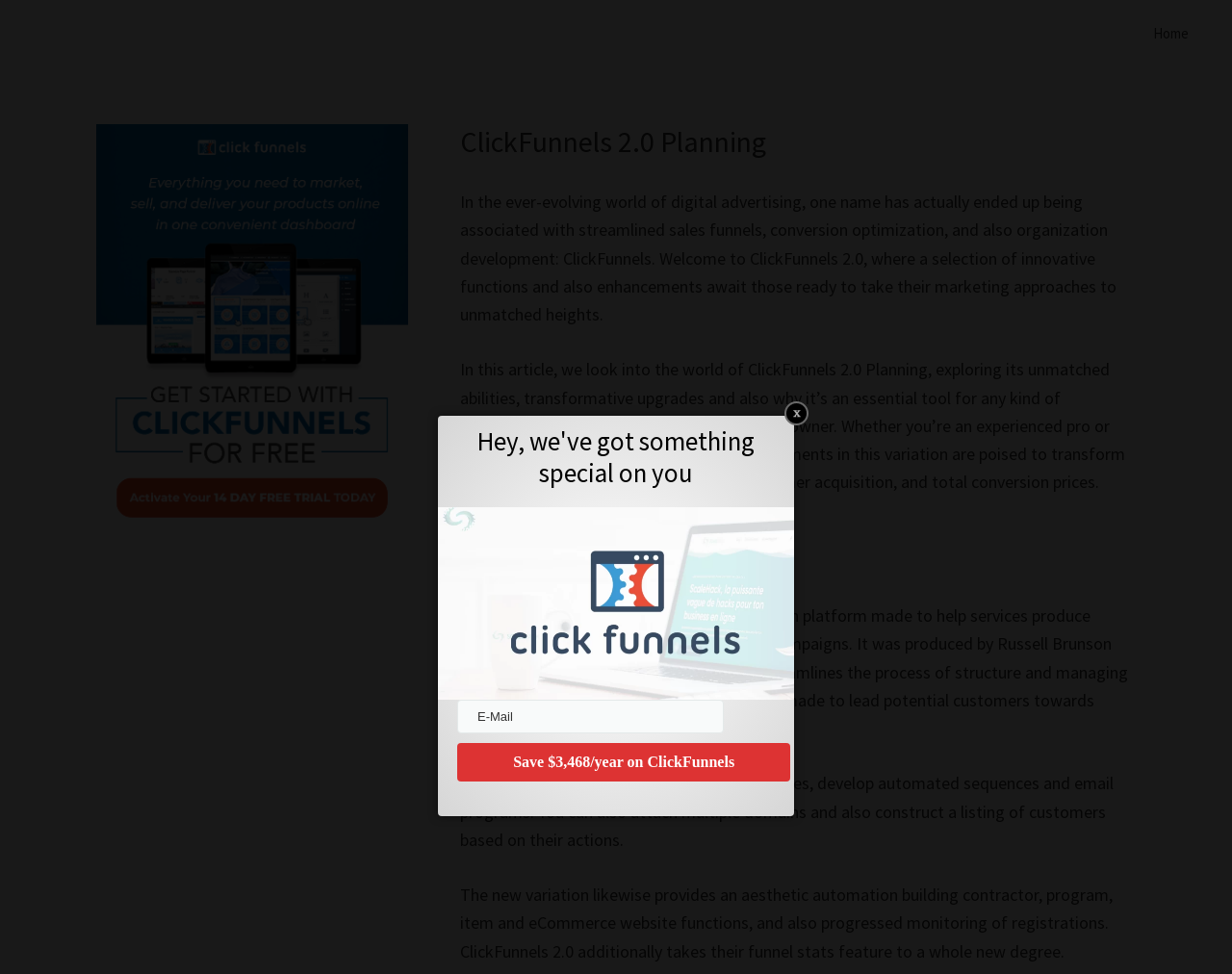What is the new feature in ClickFunnels 2.0?
Please provide a single word or phrase in response based on the screenshot.

Visual automation builder